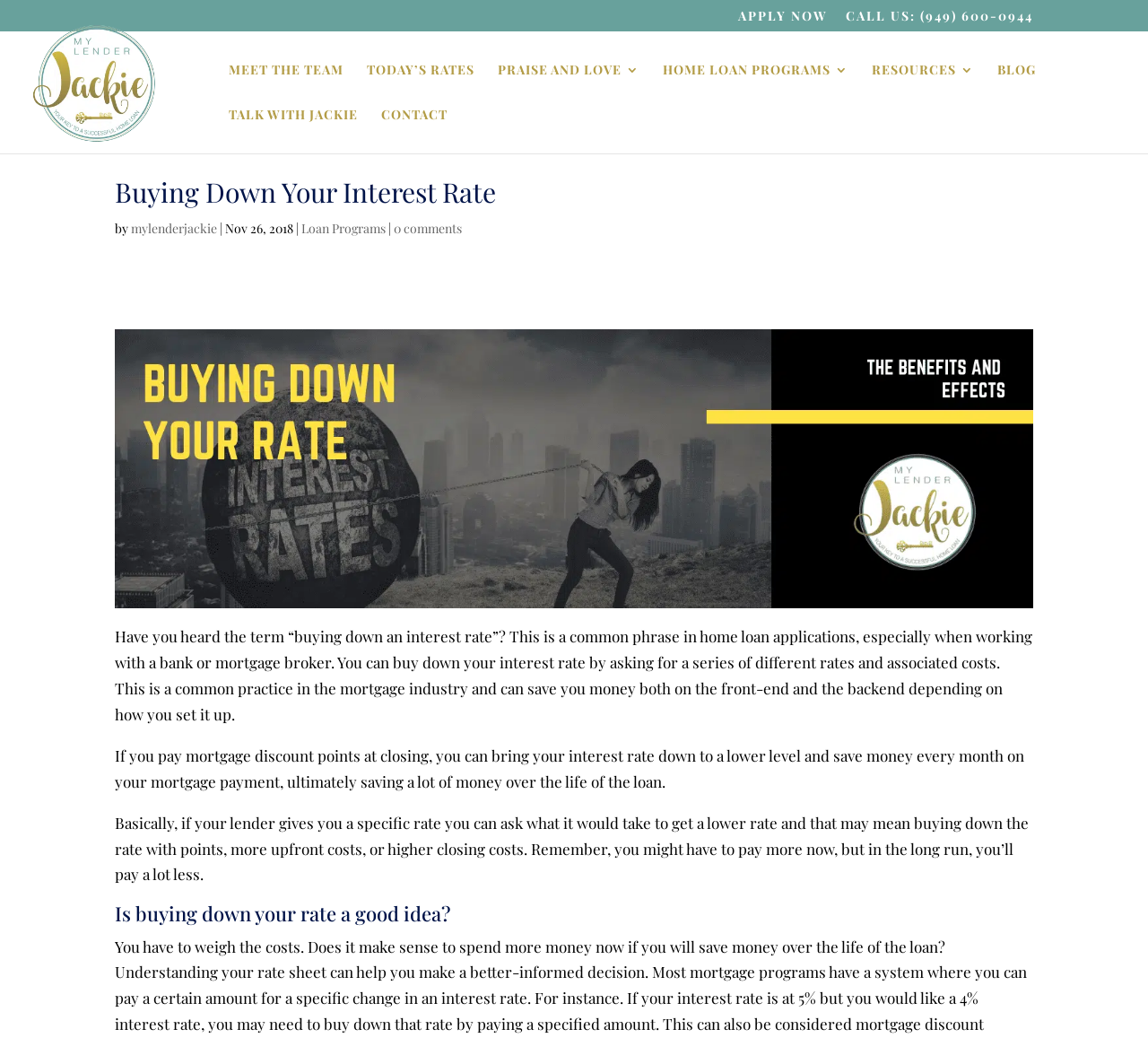Predict the bounding box of the UI element based on this description: "Home Loan Programs".

[0.577, 0.061, 0.739, 0.105]